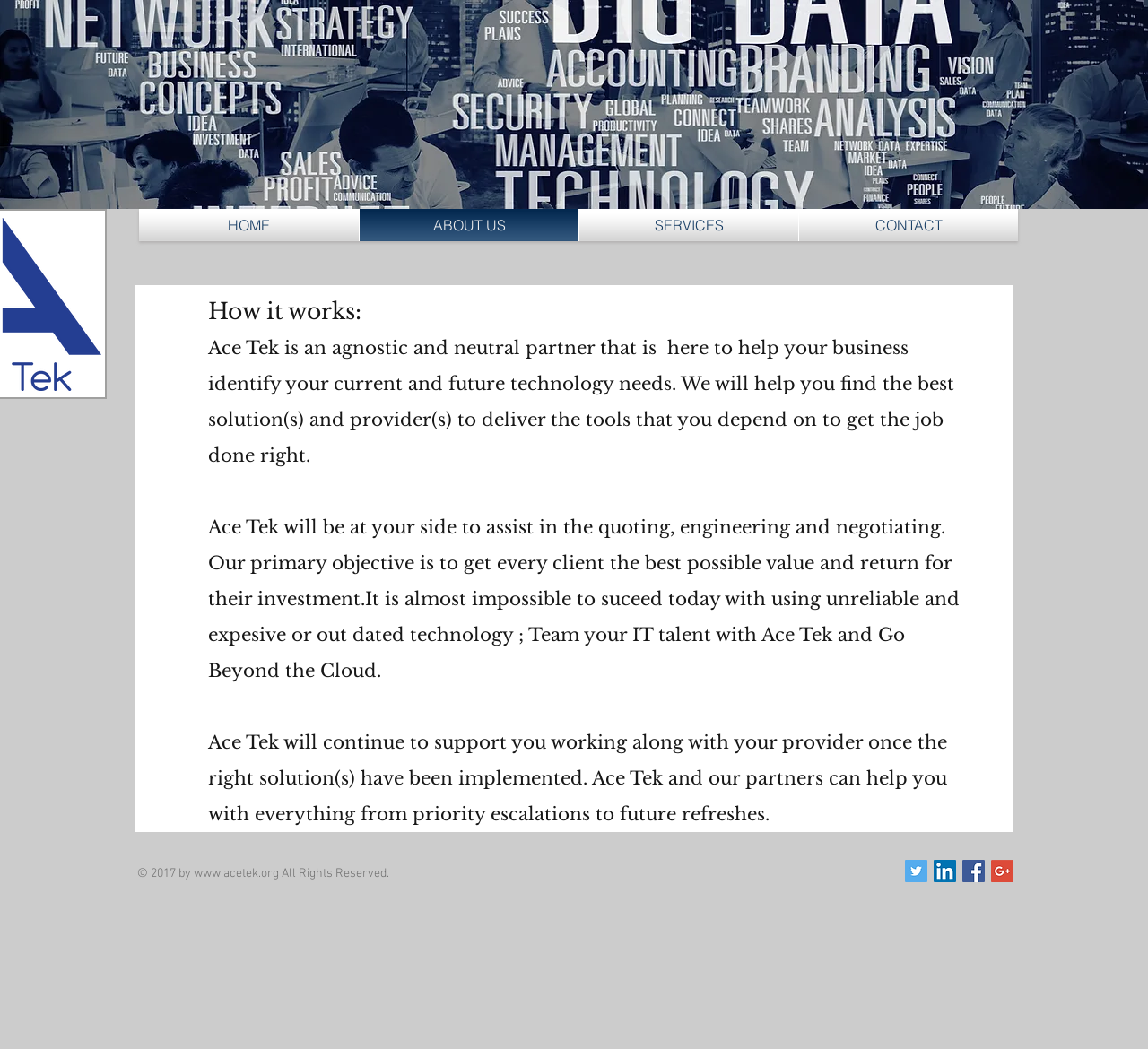Specify the bounding box coordinates of the area to click in order to follow the given instruction: "explore services."

[0.505, 0.199, 0.695, 0.23]